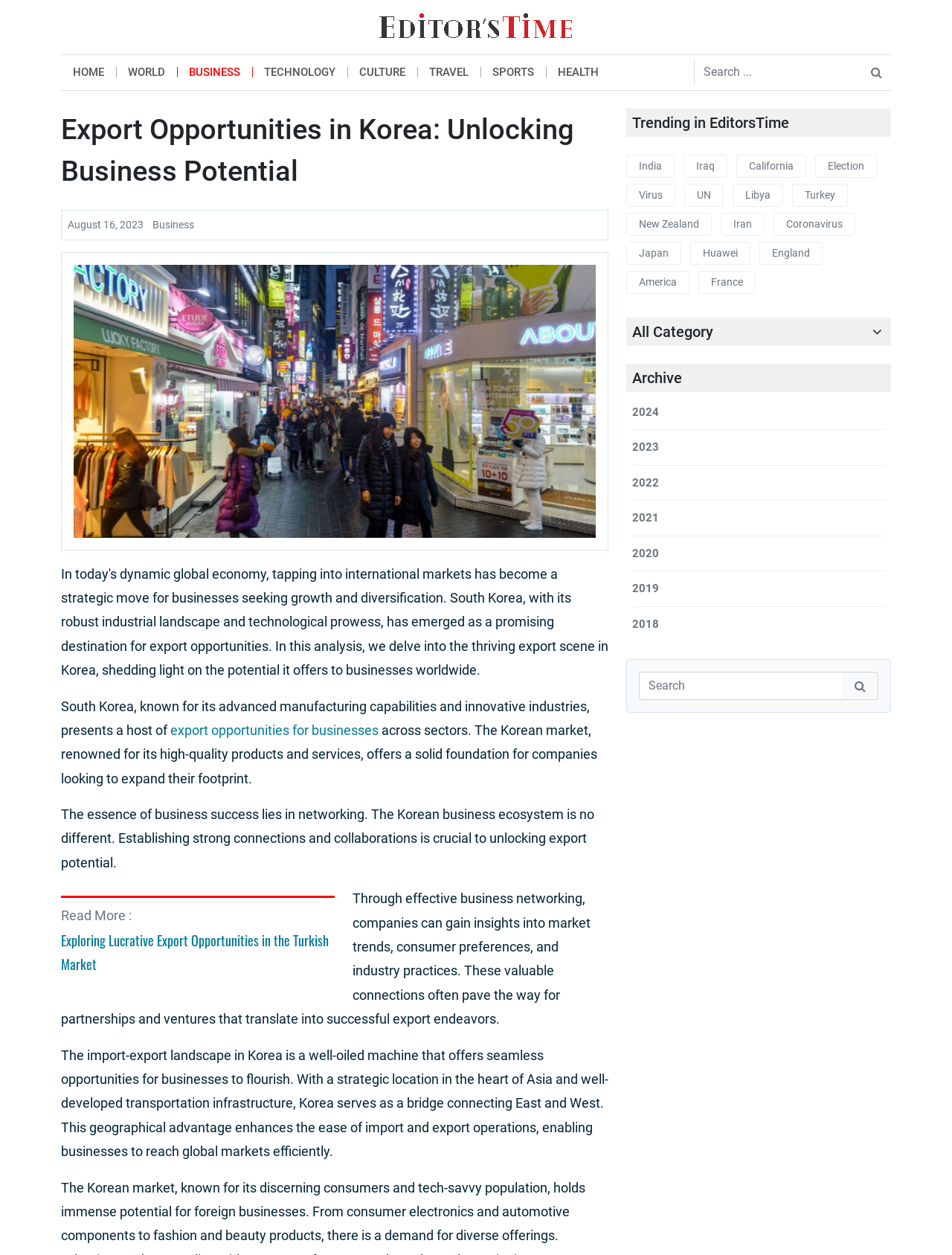Provide the bounding box coordinates for the specified HTML element described in this description: "New Zealand". The coordinates should be four float numbers ranging from 0 to 1, in the format [left, top, right, bottom].

[0.658, 0.169, 0.748, 0.188]